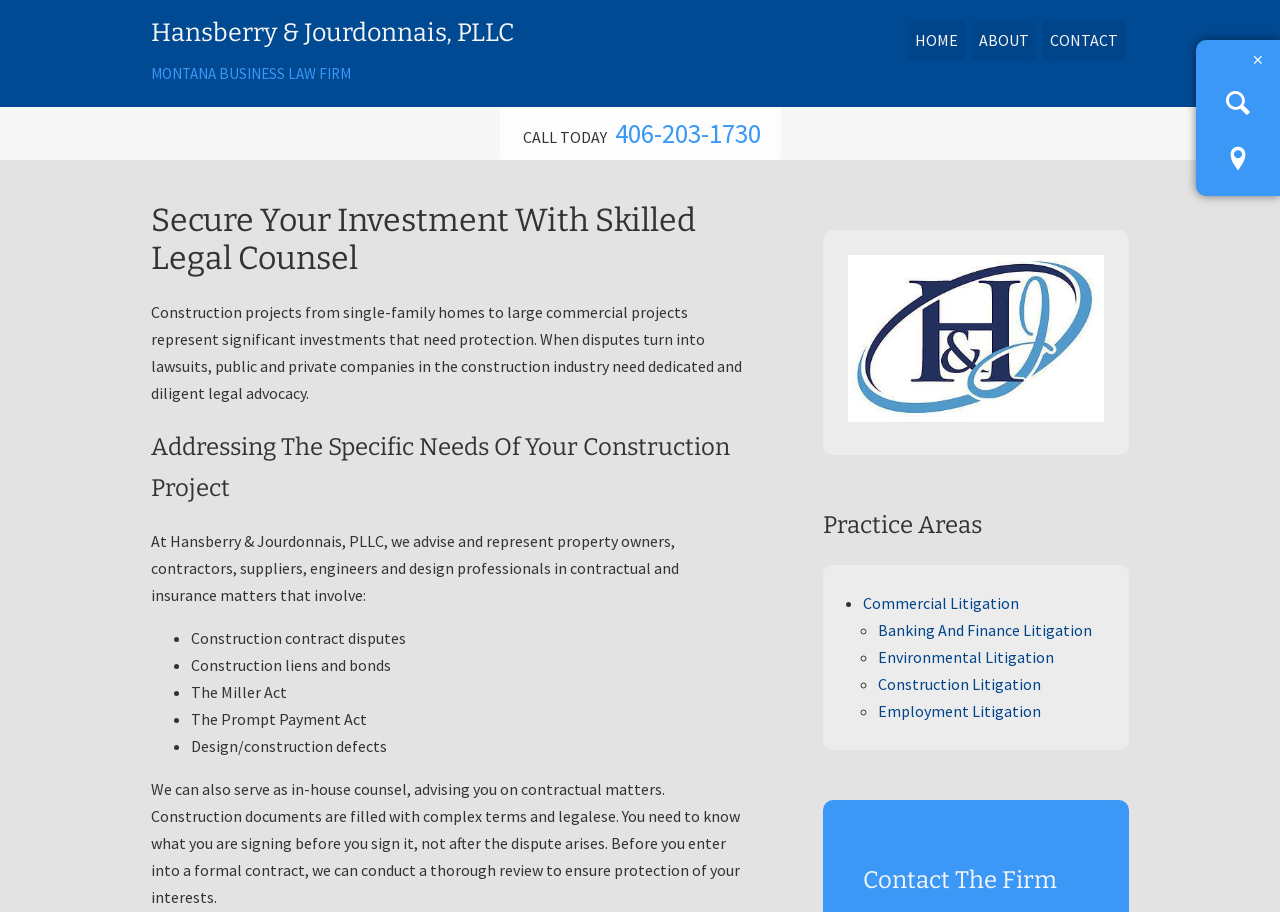Please predict the bounding box coordinates of the element's region where a click is necessary to complete the following instruction: "Call the phone number". The coordinates should be represented by four float numbers between 0 and 1, i.e., [left, top, right, bottom].

[0.48, 0.127, 0.594, 0.165]